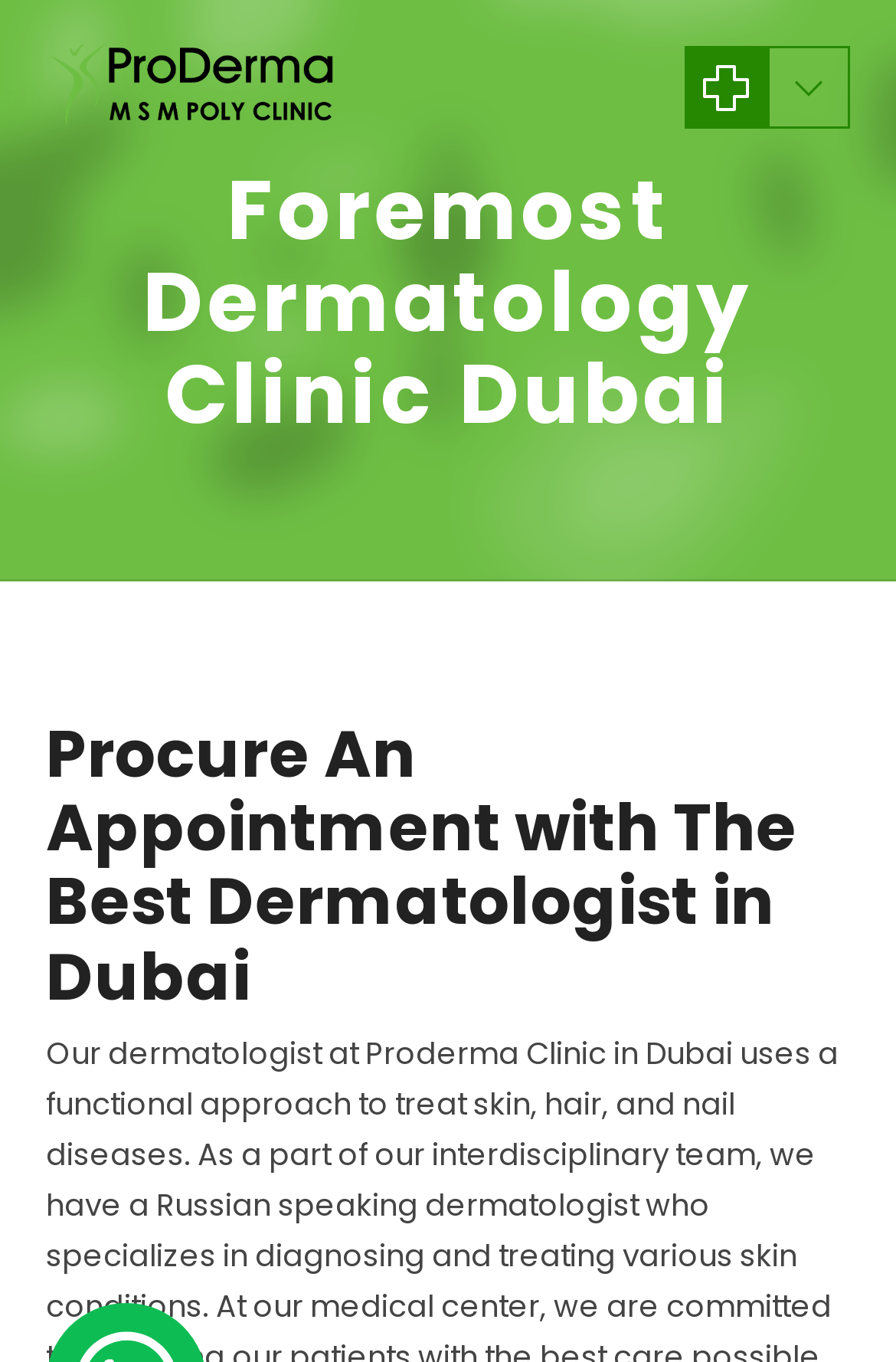What is the name of the clinic?
Based on the content of the image, thoroughly explain and answer the question.

I found the name of the clinic by looking at the link element with the text 'Pro Derma MSM Polyclinic' which is located at the top of the page, accompanied by an image with the same name.